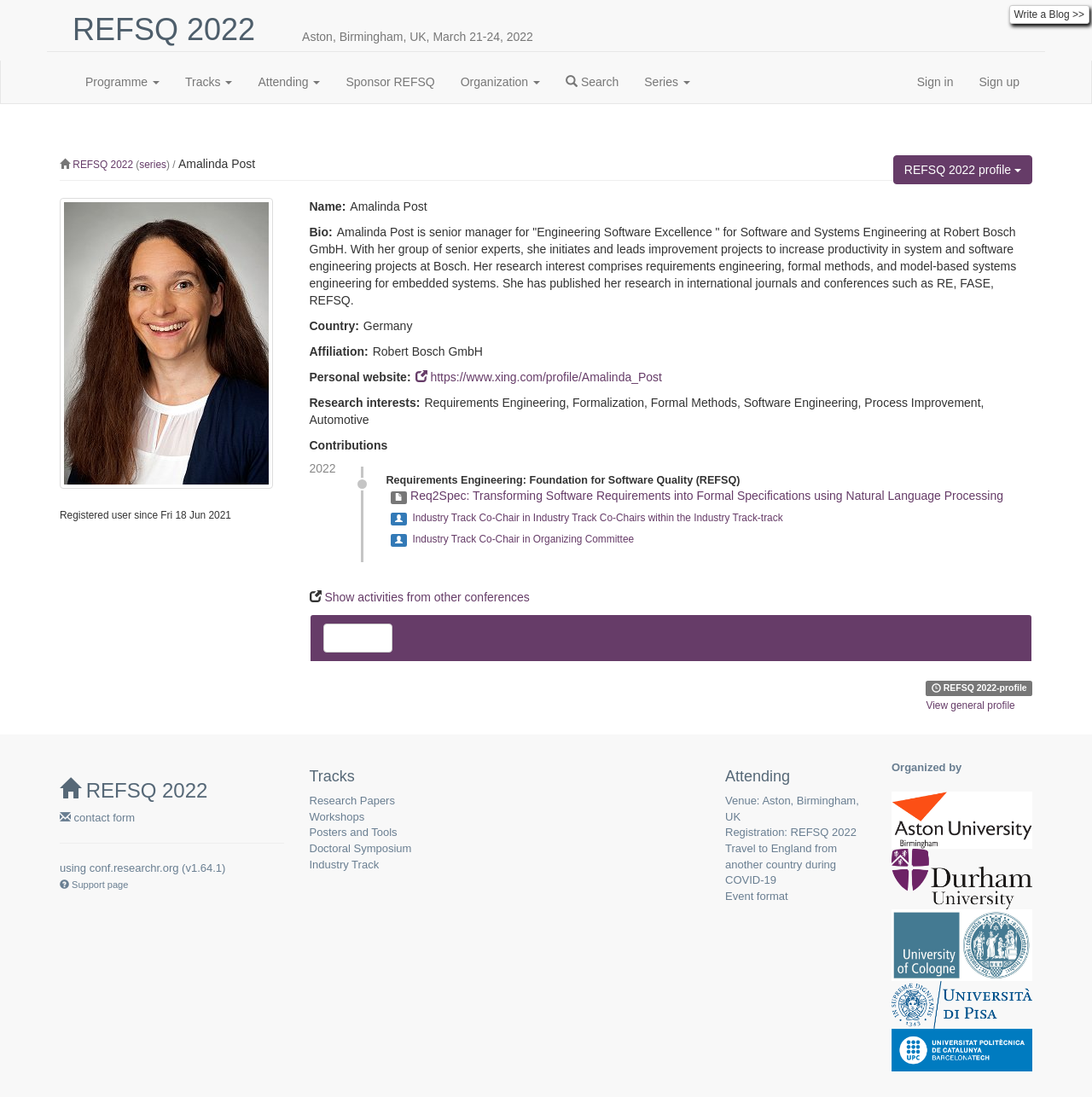What is the theme of the conference?
Refer to the image and give a detailed answer to the query.

The theme of the conference can be found in the heading of the webpage, where it says 'Requirements Engineering: Foundation for Software Quality (REFSQ)'. This heading is located below the conference name and is a prominent feature of the webpage.